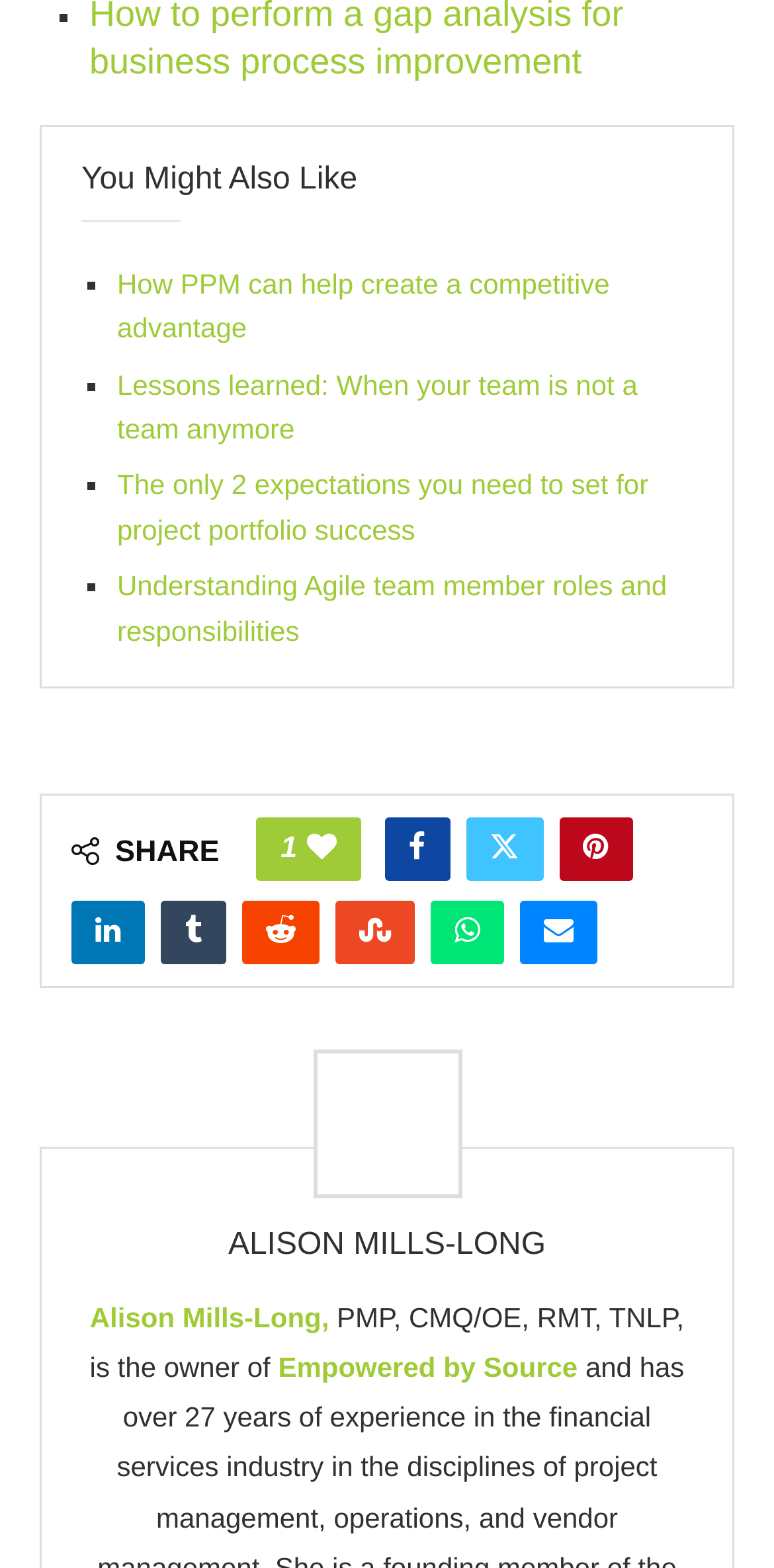Identify the bounding box coordinates of the section to be clicked to complete the task described by the following instruction: "Read 'Lessons learned: When your team is not a team anymore'". The coordinates should be four float numbers between 0 and 1, formatted as [left, top, right, bottom].

[0.151, 0.235, 0.824, 0.283]